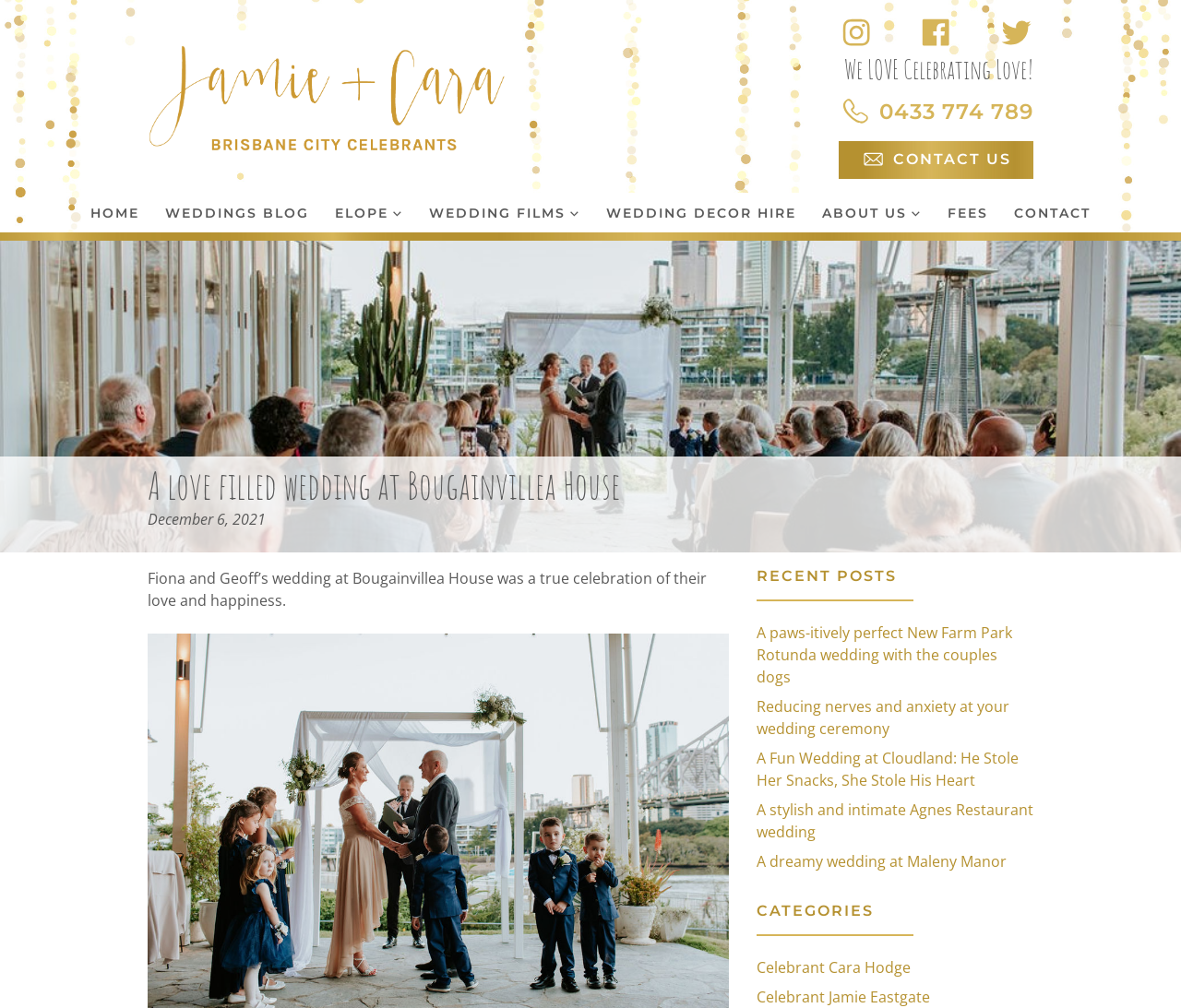Use the information in the screenshot to answer the question comprehensively: How many recent posts are there?

I looked at the section of the webpage that says 'RECENT POSTS' and found five links to recent posts: 'A paws-itively perfect New Farm Park Rotunda wedding with the couples dogs', 'Reducing nerves and anxiety at your wedding ceremony', 'A Fun Wedding at Cloudland: He Stole Her Snacks, She Stole His Heart', 'A stylish and intimate Agnes Restaurant wedding', and 'A dreamy wedding at Maleny Manor'.